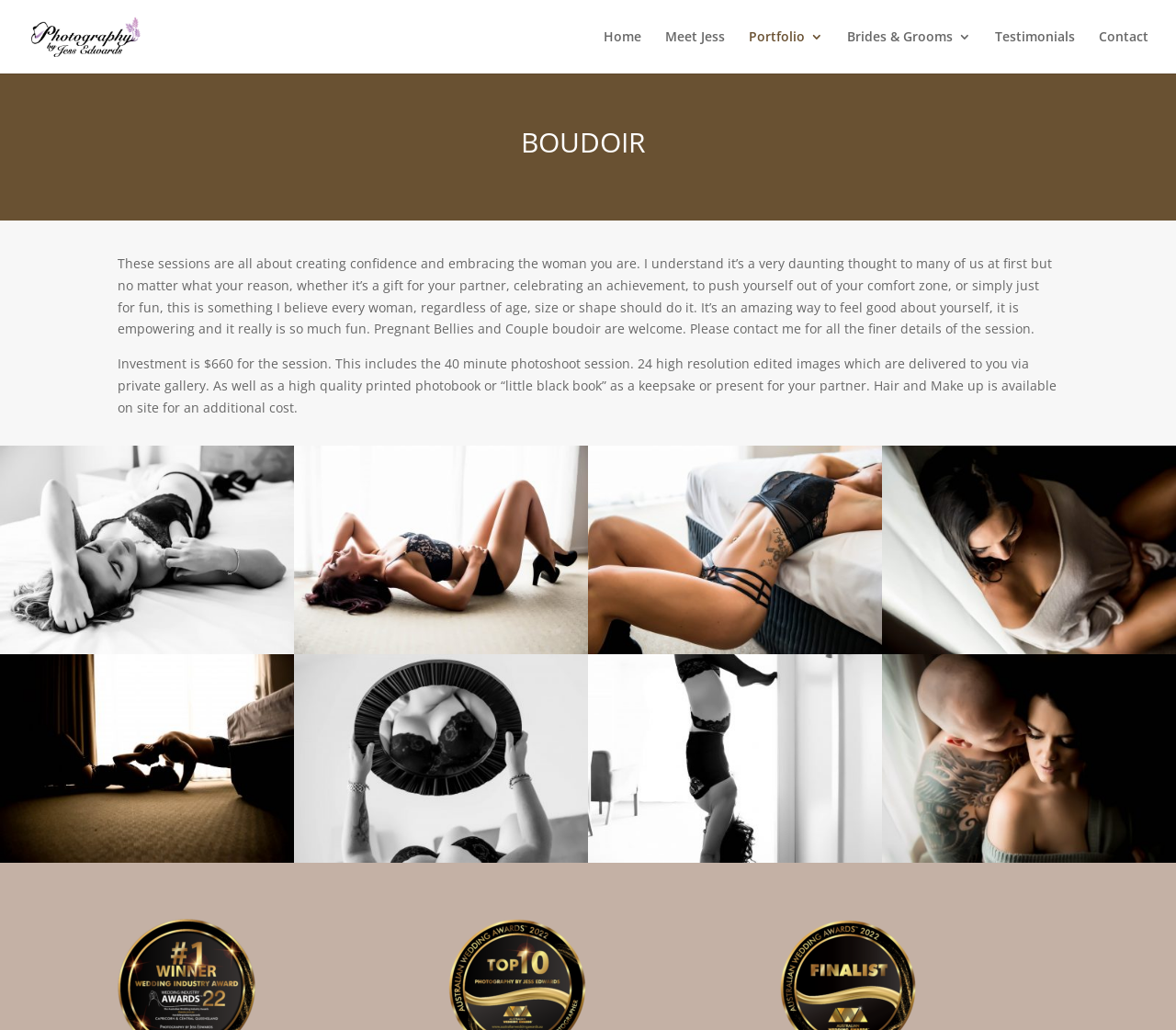Using the provided element description, identify the bounding box coordinates as (top-left x, top-left y, bottom-right x, bottom-right y). Ensure all values are between 0 and 1. Description: title="DSC_6292-Edit"

[0.0, 0.622, 0.25, 0.639]